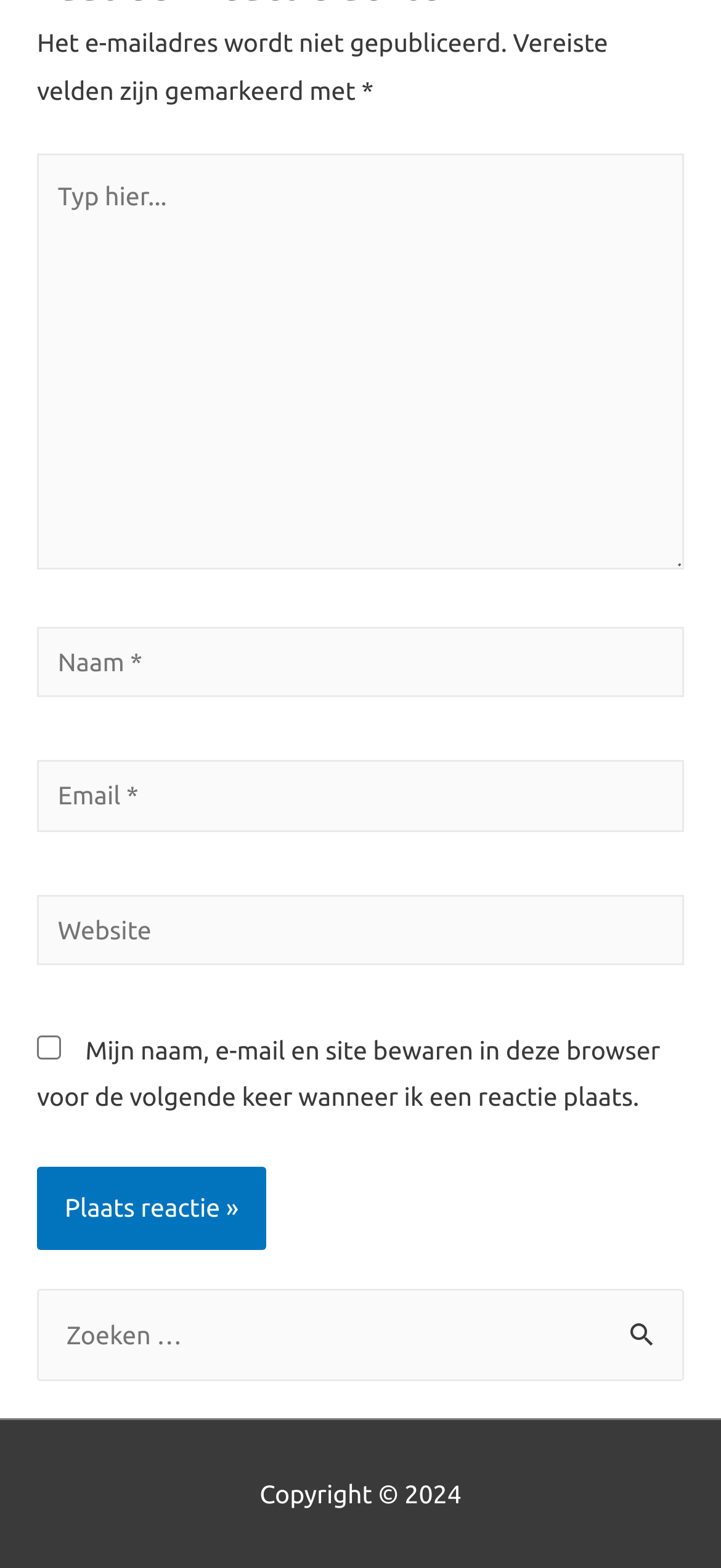Determine the bounding box coordinates for the area that needs to be clicked to fulfill this task: "Click on the Log In button". The coordinates must be given as four float numbers between 0 and 1, i.e., [left, top, right, bottom].

None